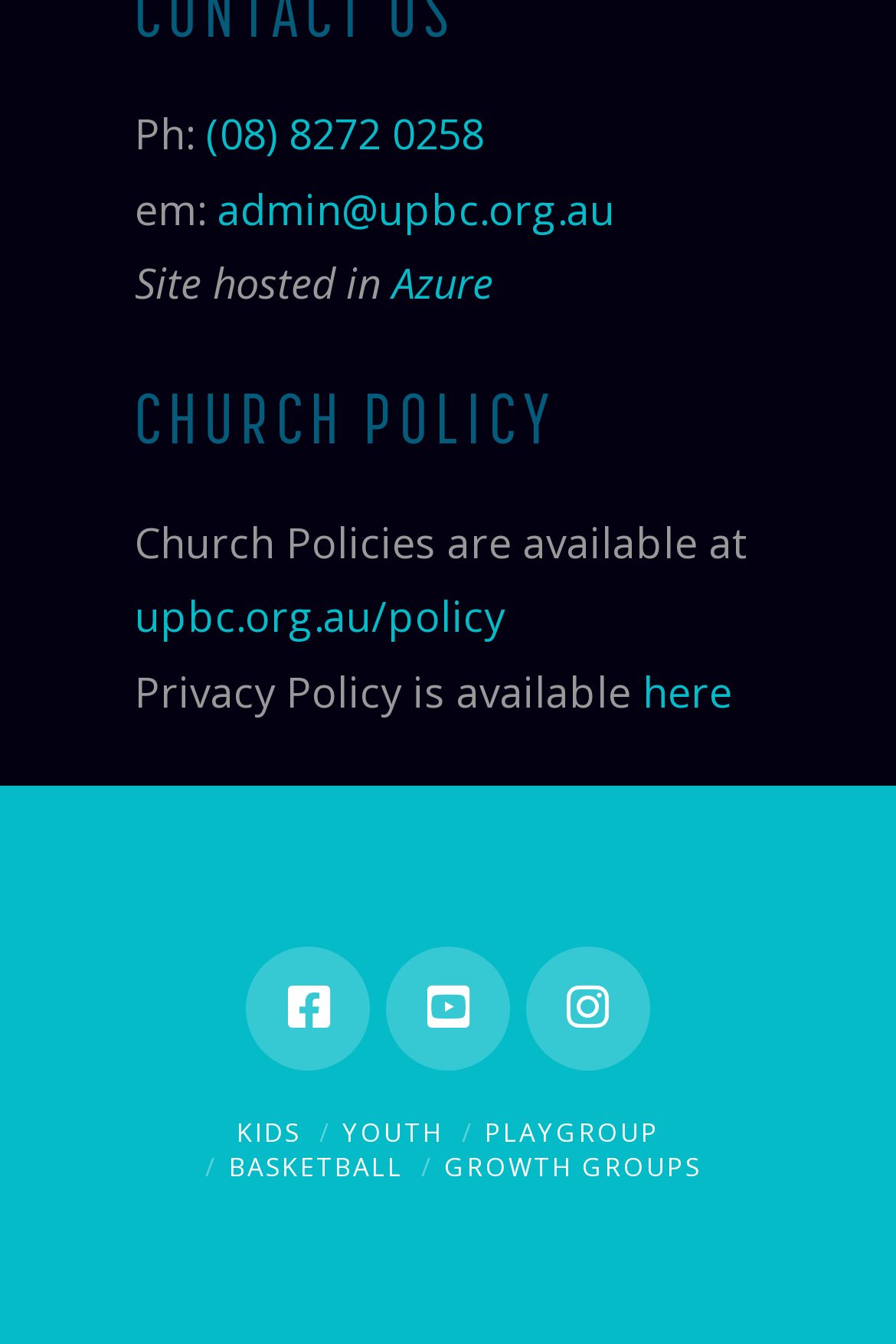Pinpoint the bounding box coordinates of the element to be clicked to execute the instruction: "Click the logo".

None